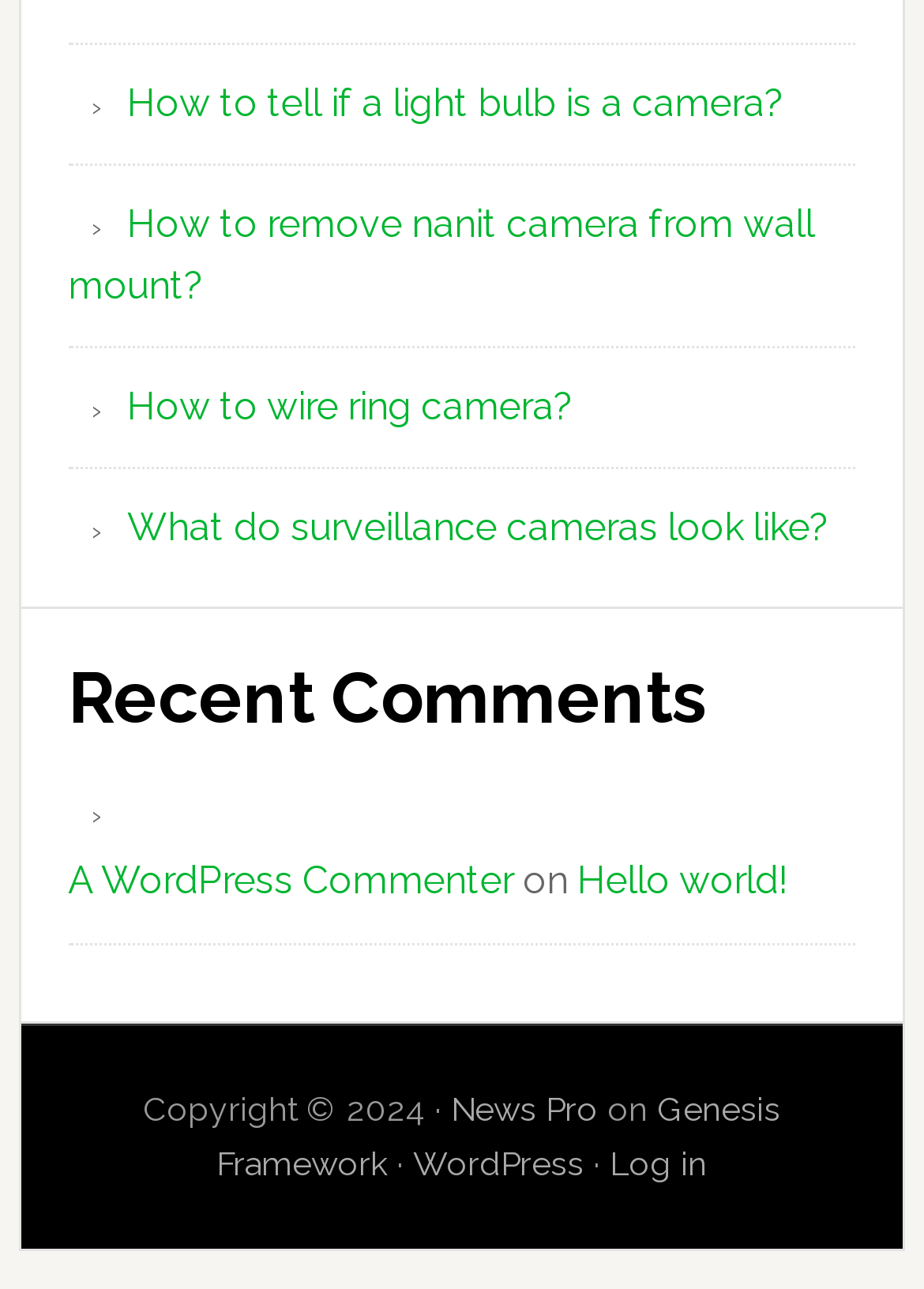Identify the bounding box of the UI element that matches this description: "WordPress".

[0.447, 0.888, 0.632, 0.918]